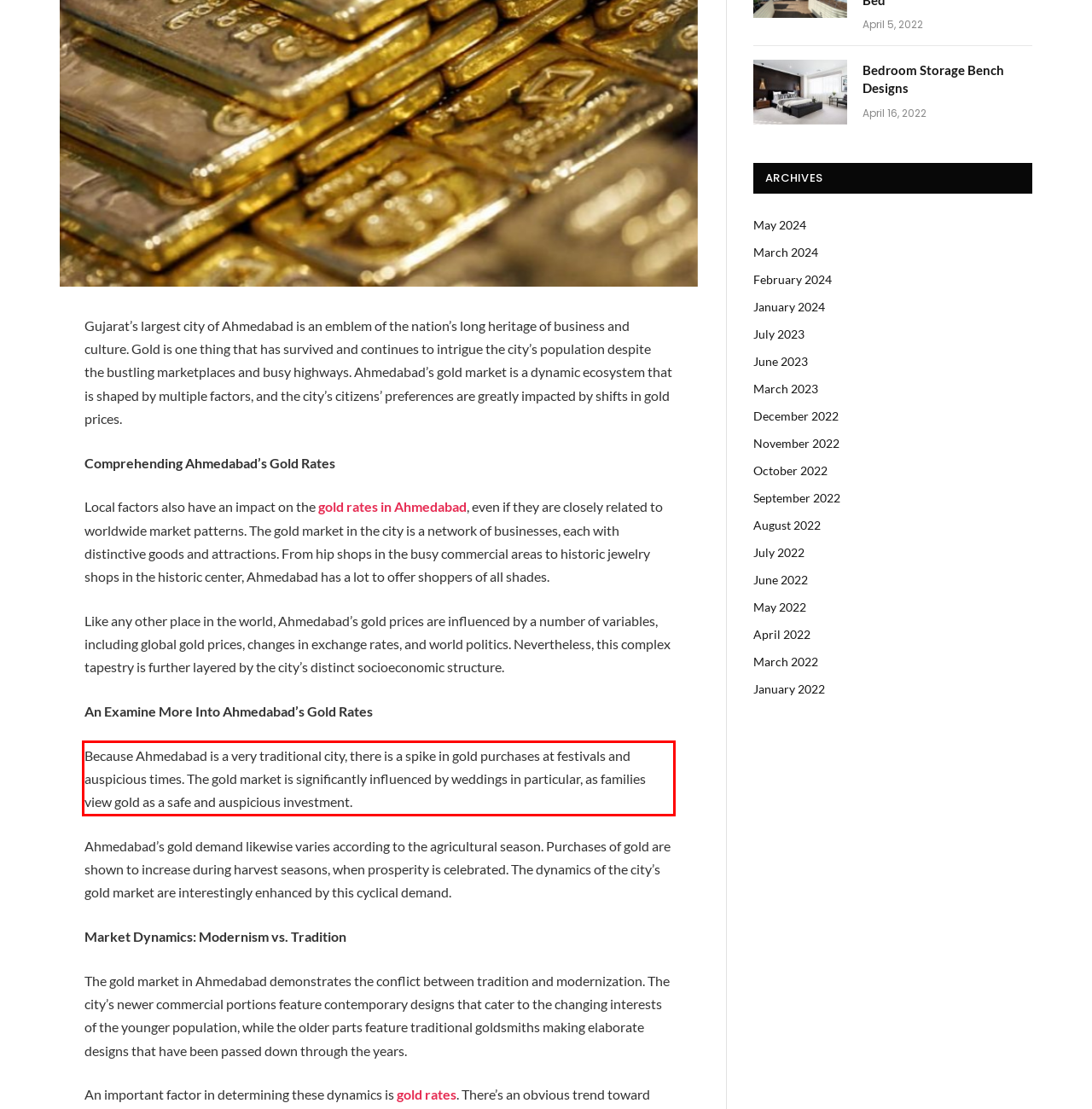You are provided with a screenshot of a webpage that includes a UI element enclosed in a red rectangle. Extract the text content inside this red rectangle.

Because Ahmedabad is a very traditional city, there is a spike in gold purchases at festivals and auspicious times. The gold market is significantly influenced by weddings in particular, as families view gold as a safe and auspicious investment.